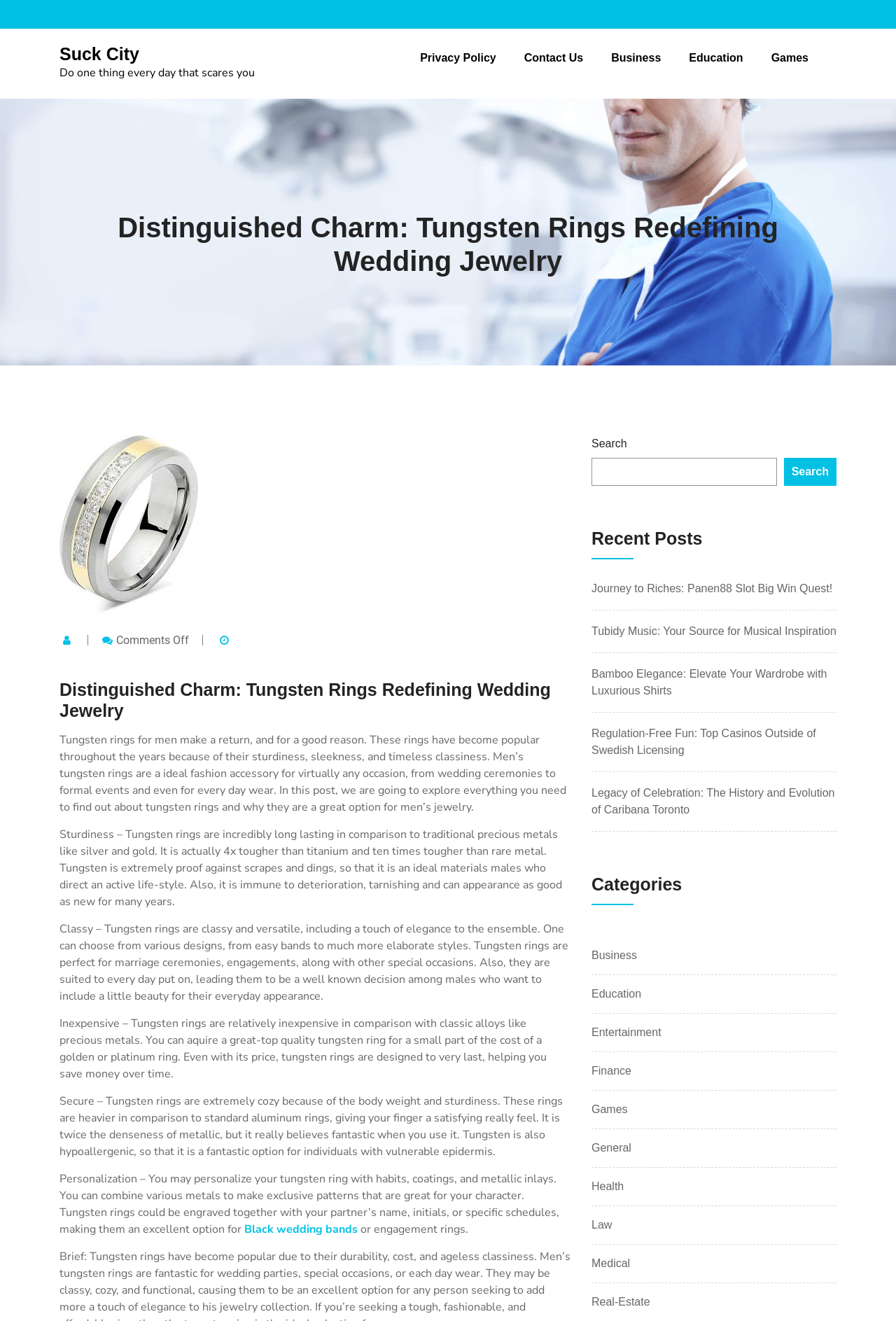Locate the bounding box coordinates of the clickable region necessary to complete the following instruction: "Read the 'Recent Posts'". Provide the coordinates in the format of four float numbers between 0 and 1, i.e., [left, top, right, bottom].

[0.66, 0.4, 0.934, 0.423]